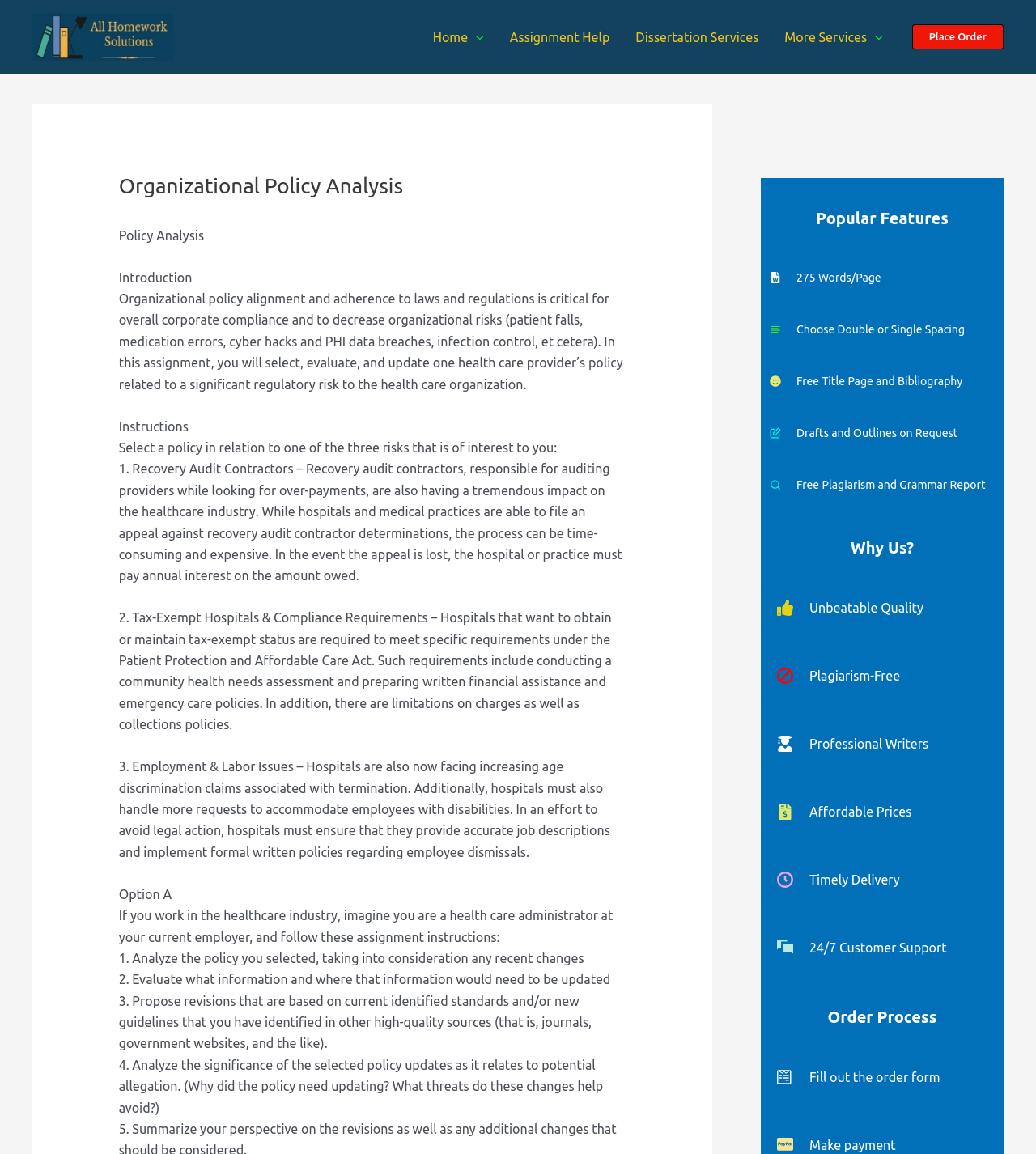Explain in detail what is displayed on the webpage.

This webpage is about Organizational Policy Analysis, specifically a homework solution platform. At the top left, there is a link to "All Homework Solutions" accompanied by an image. Below it, there is a navigation section with links to "Home", "Assignment Help", "Dissertation Services", and "More Services". 

On the right side, there is a prominent link to "Place Order". Below it, there is a header section with the title "Organizational Policy Analysis". This is followed by a brief introduction to the importance of organizational policy alignment and adherence to laws and regulations in the healthcare industry.

The main content of the page is an assignment instruction, which asks users to select, evaluate, and update a healthcare provider's policy related to a significant regulatory risk. The instruction is divided into three options, each related to a different risk: Recovery Audit Contractors, Tax-Exempt Hospitals & Compliance Requirements, and Employment & Labor Issues. 

Below the instruction, there are four steps to complete the assignment: analyzing the selected policy, evaluating what information needs to be updated, proposing revisions based on current standards and guidelines, and analyzing the significance of the selected policy updates.

On the right side, there is a complementary section with several features highlighted, including "Popular Features", "275 Words/Page", "Choose Double or Single Spacing", "Free Title Page and Bibliography", and "Free Plagiarism and Grammar Report". 

Further down, there is a section titled "Why Us?" with several reasons listed, including "Unbeatable Quality", "Plagiarism-Free", "Professional Writers", "Affordable Prices", "Timely Delivery", and "24/7 Customer Support". 

Finally, there is an "Order Process" section with two steps: filling out the order form and making payment.